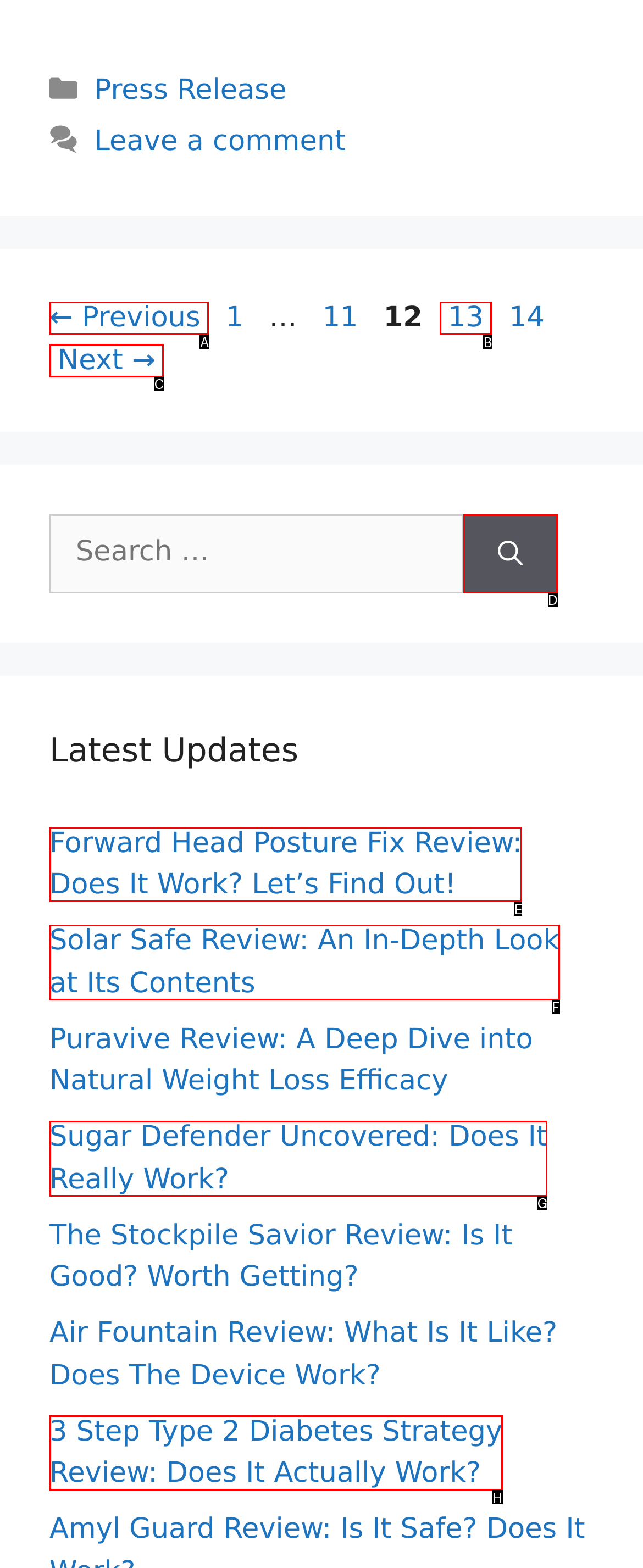Tell me which one HTML element best matches the description: parent_node: Search for: aria-label="Search"
Answer with the option's letter from the given choices directly.

D